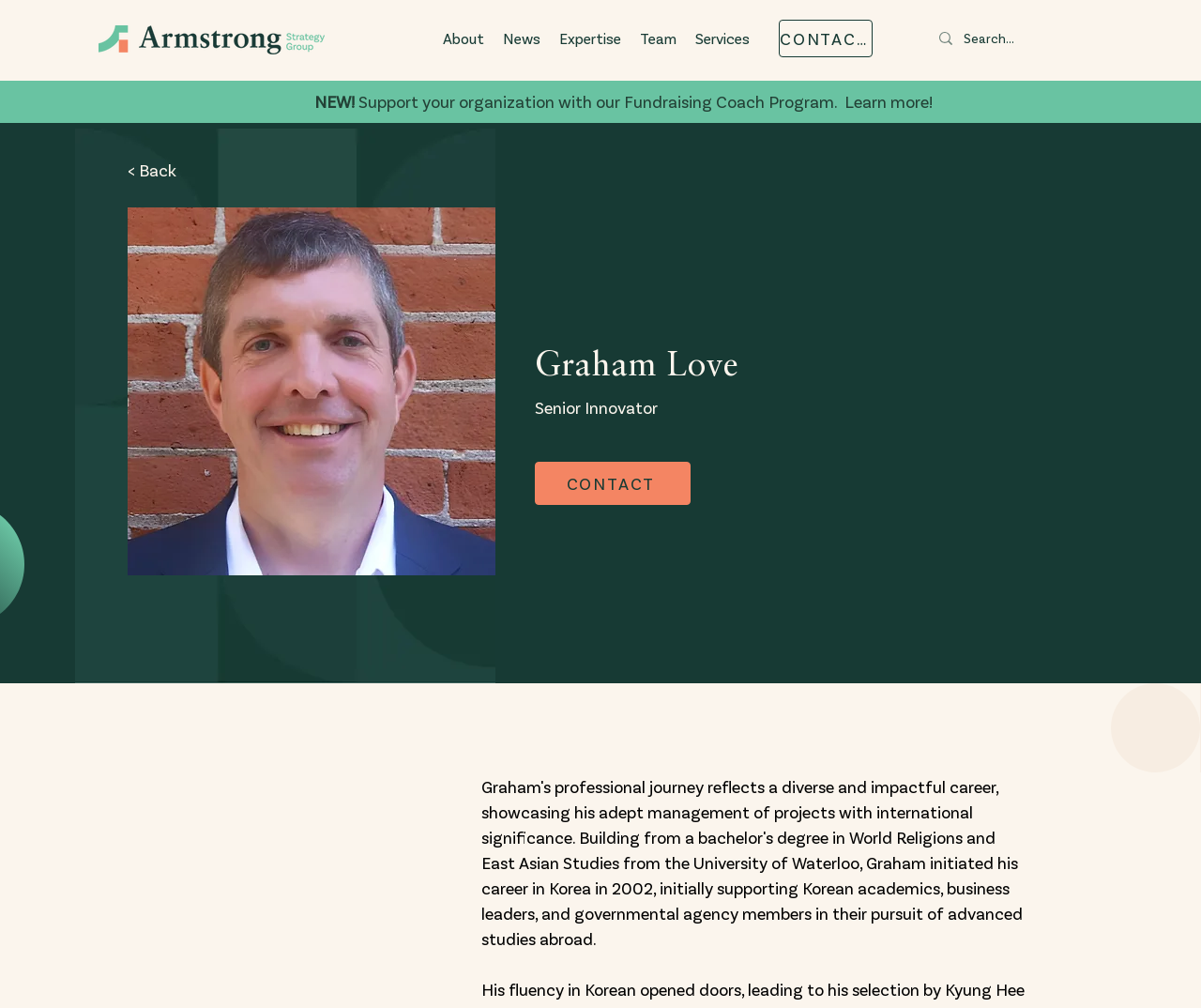Please identify the bounding box coordinates of the element I should click to complete this instruction: 'Click the Armstrong Strategy Group logo'. The coordinates should be given as four float numbers between 0 and 1, like this: [left, top, right, bottom].

[0.082, 0.025, 0.27, 0.054]